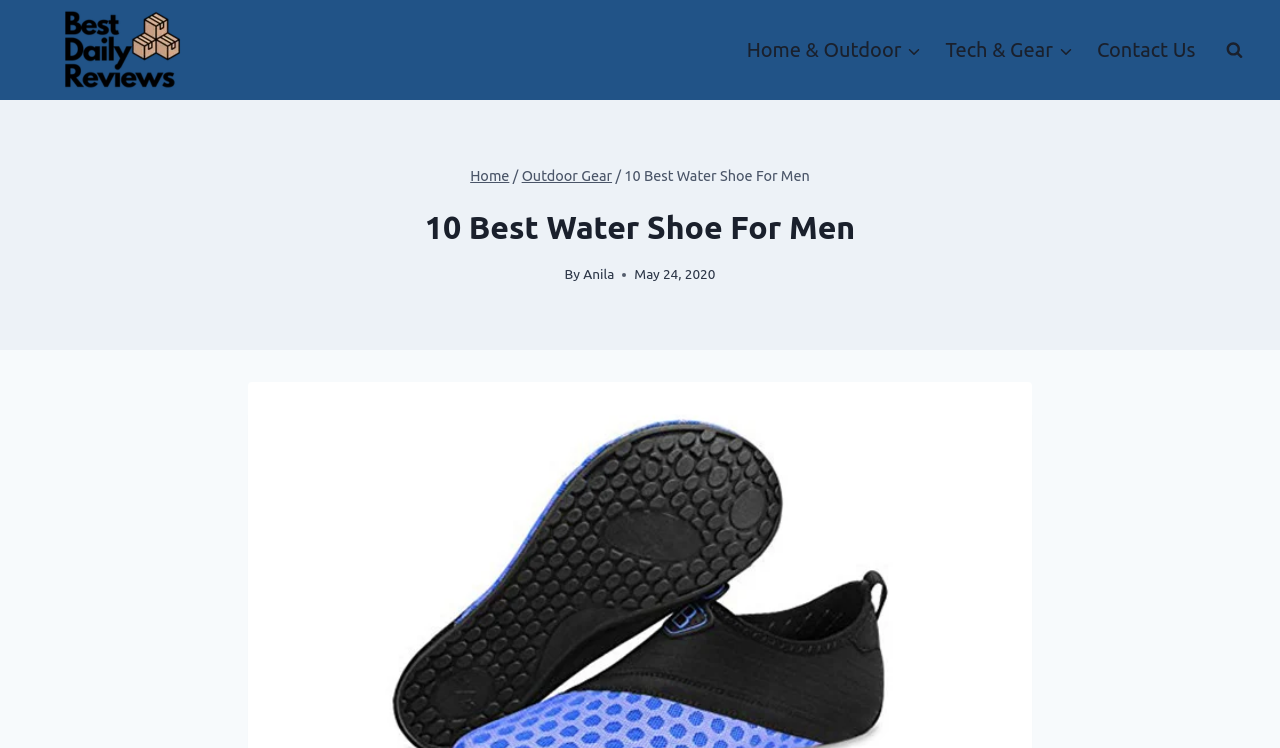Refer to the image and provide an in-depth answer to the question: 
When was the current article published?

I found the time element with the text 'May 24, 2020' which indicates the publication date of the article.